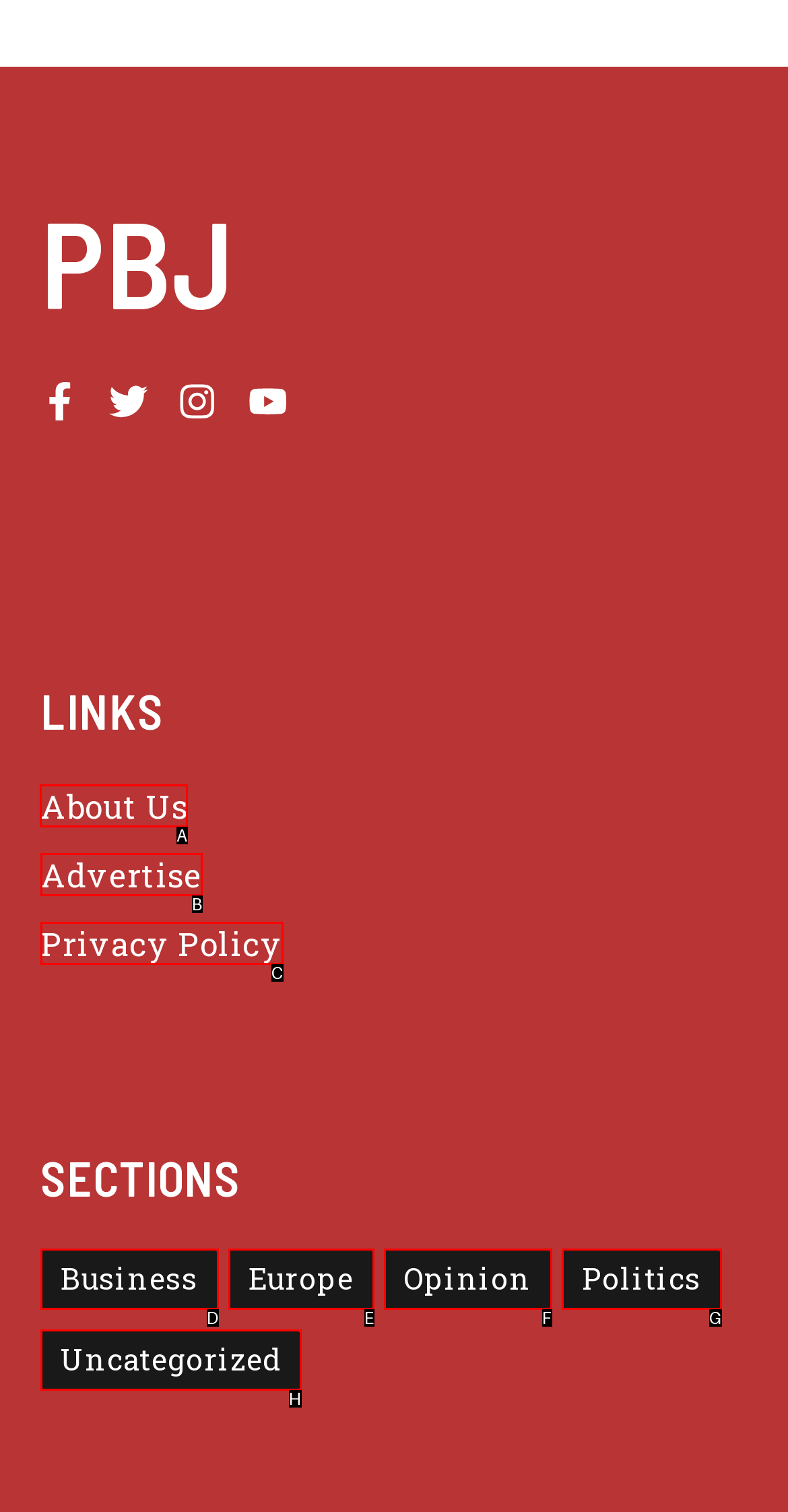Tell me which one HTML element I should click to complete the following instruction: go to About Us
Answer with the option's letter from the given choices directly.

A